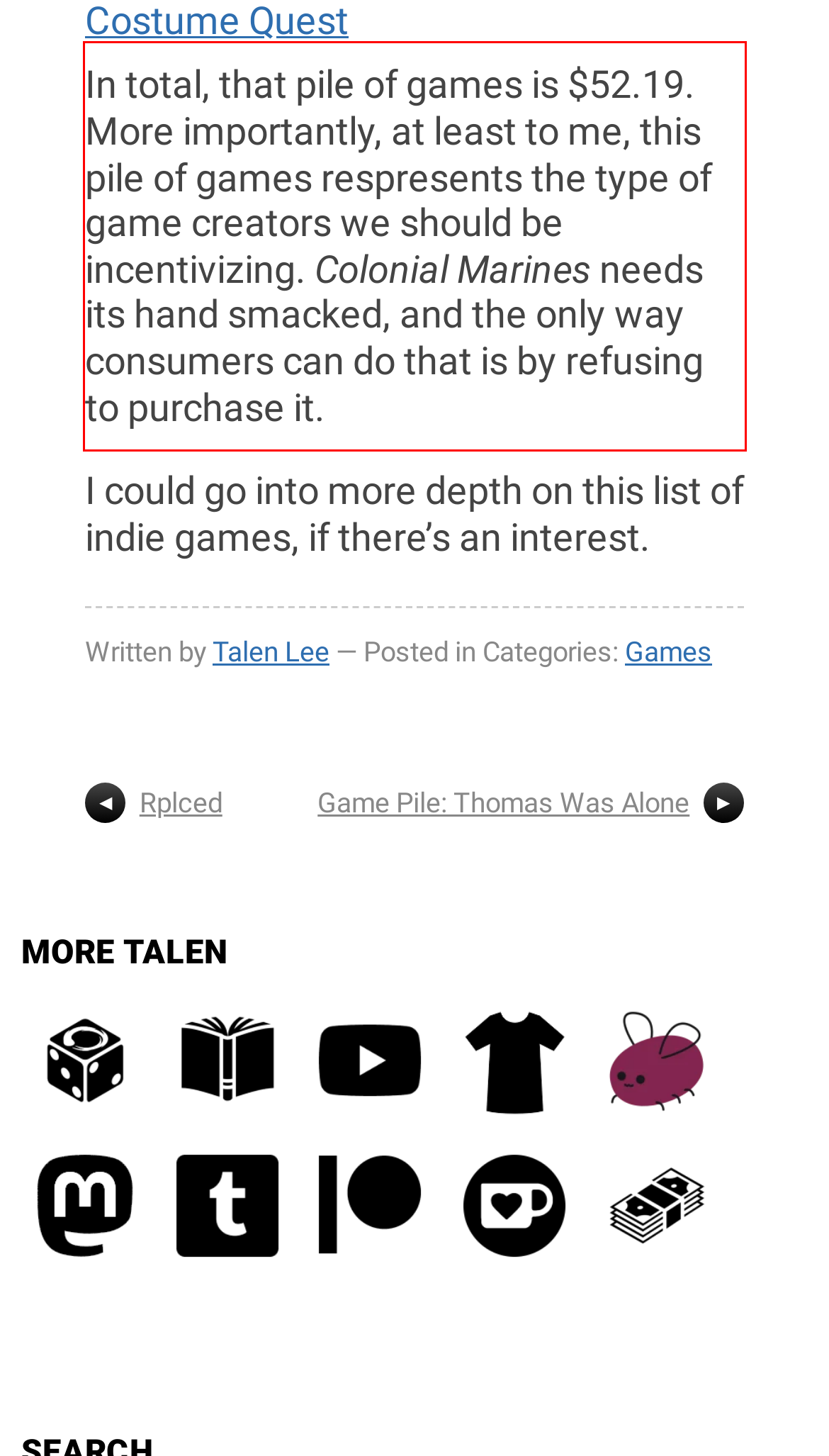Given a webpage screenshot with a red bounding box, perform OCR to read and deliver the text enclosed by the red bounding box.

In total, that pile of games is $52.19. More importantly, at least to me, this pile of games respresents the type of game creators we should be incentivizing. Colonial Marines needs its hand smacked, and the only way consumers can do that is by refusing to purchase it.